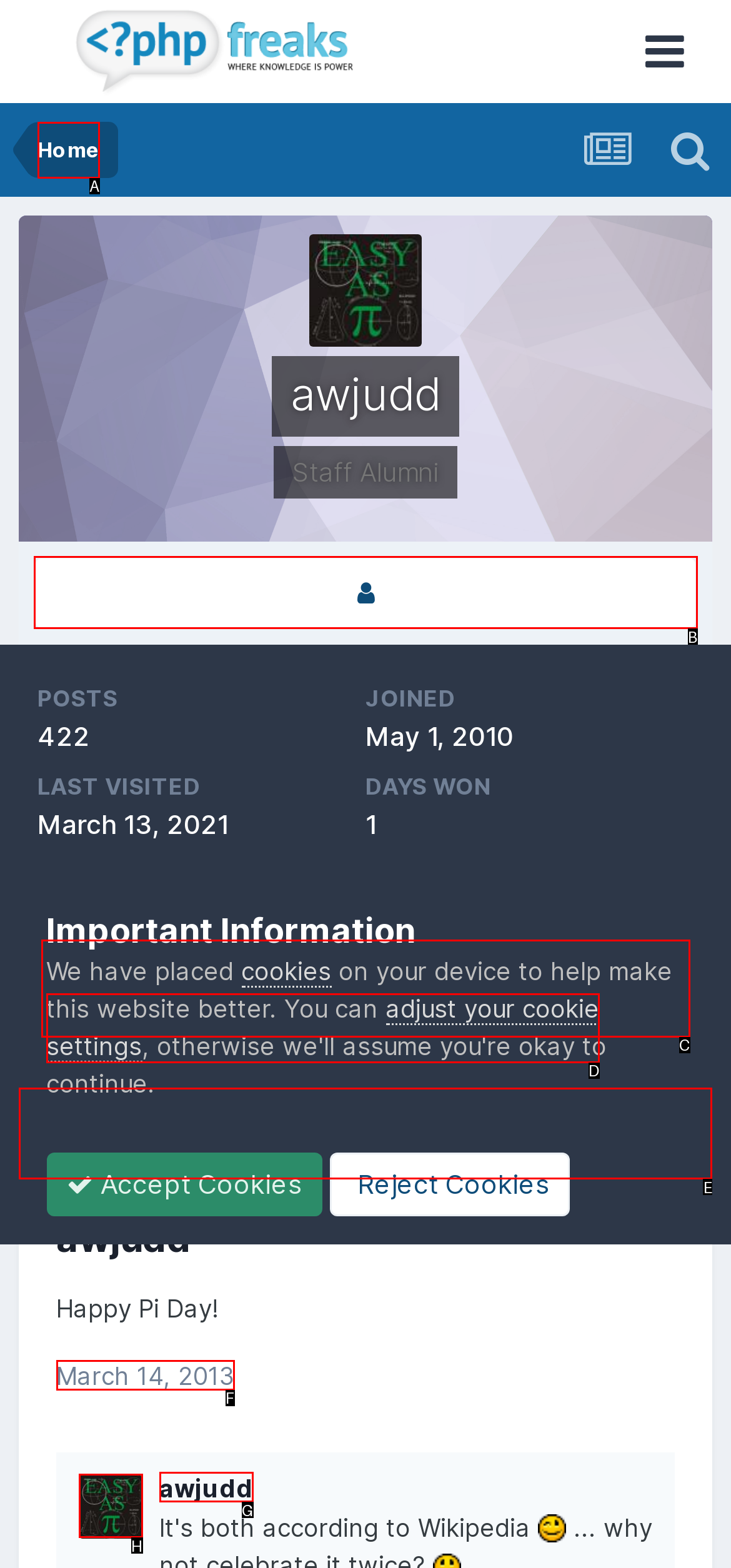Indicate which HTML element you need to click to complete the task: read awjudd's status replies. Provide the letter of the selected option directly.

E